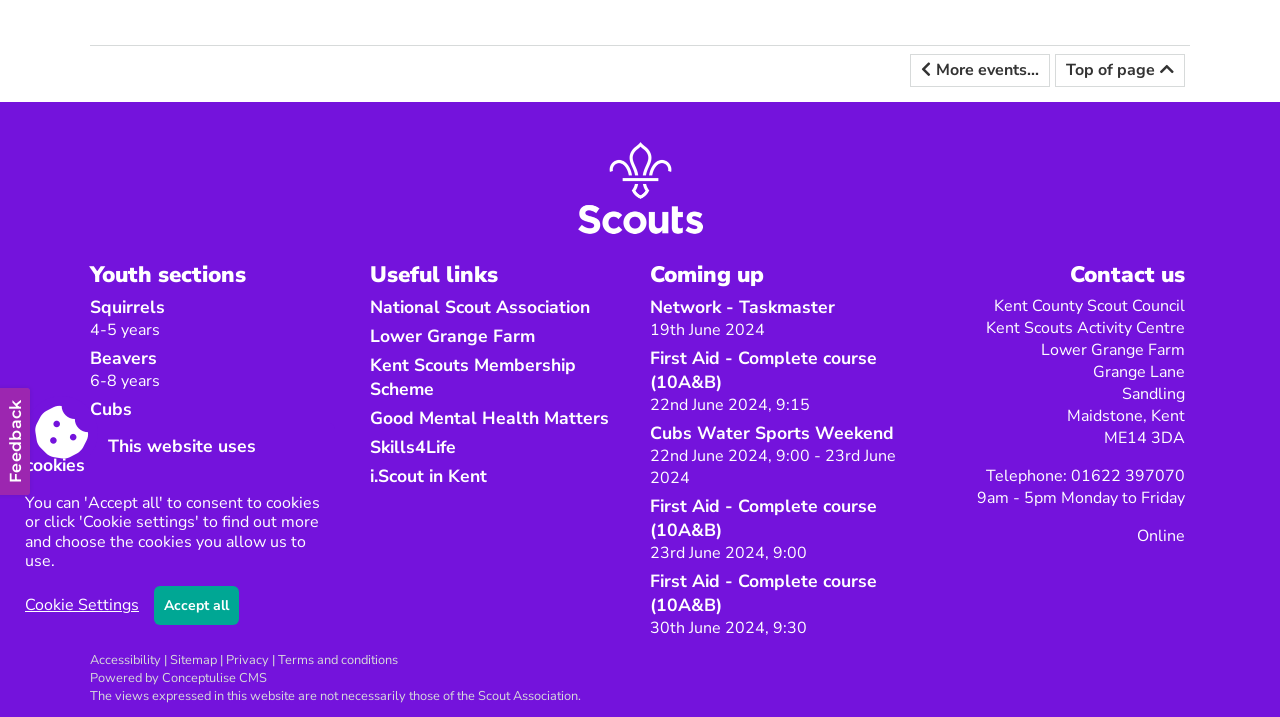Provide the bounding box coordinates for the UI element that is described as: "Cubs Water Sports Weekend".

[0.508, 0.587, 0.698, 0.62]